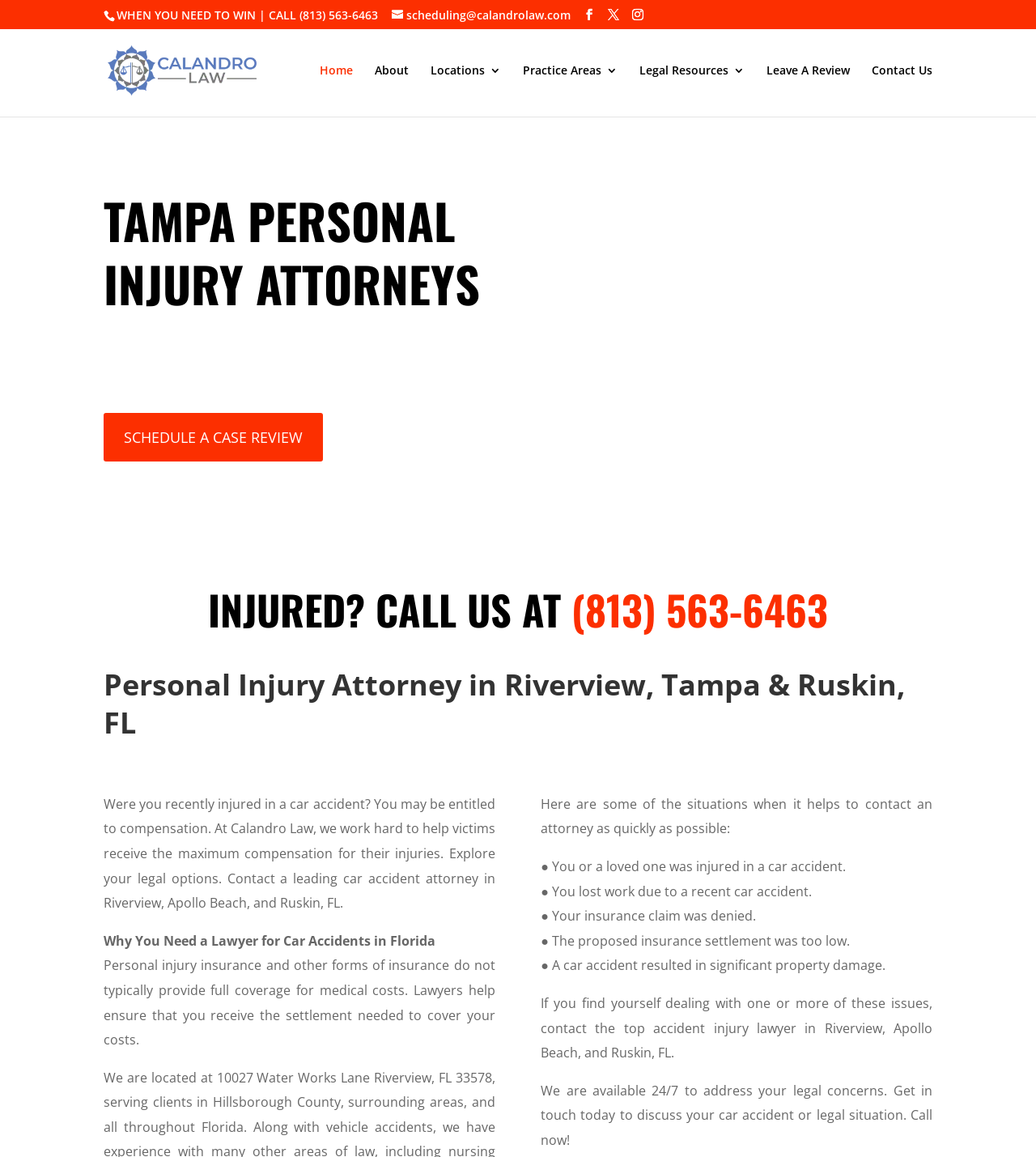What is the phone number to schedule a case review?
Please provide a detailed and comprehensive answer to the question.

I found the phone number by looking at the link element with the text '(813) 563-6463' which is located near the 'SCHEDULE A CASE REVIEW' link.